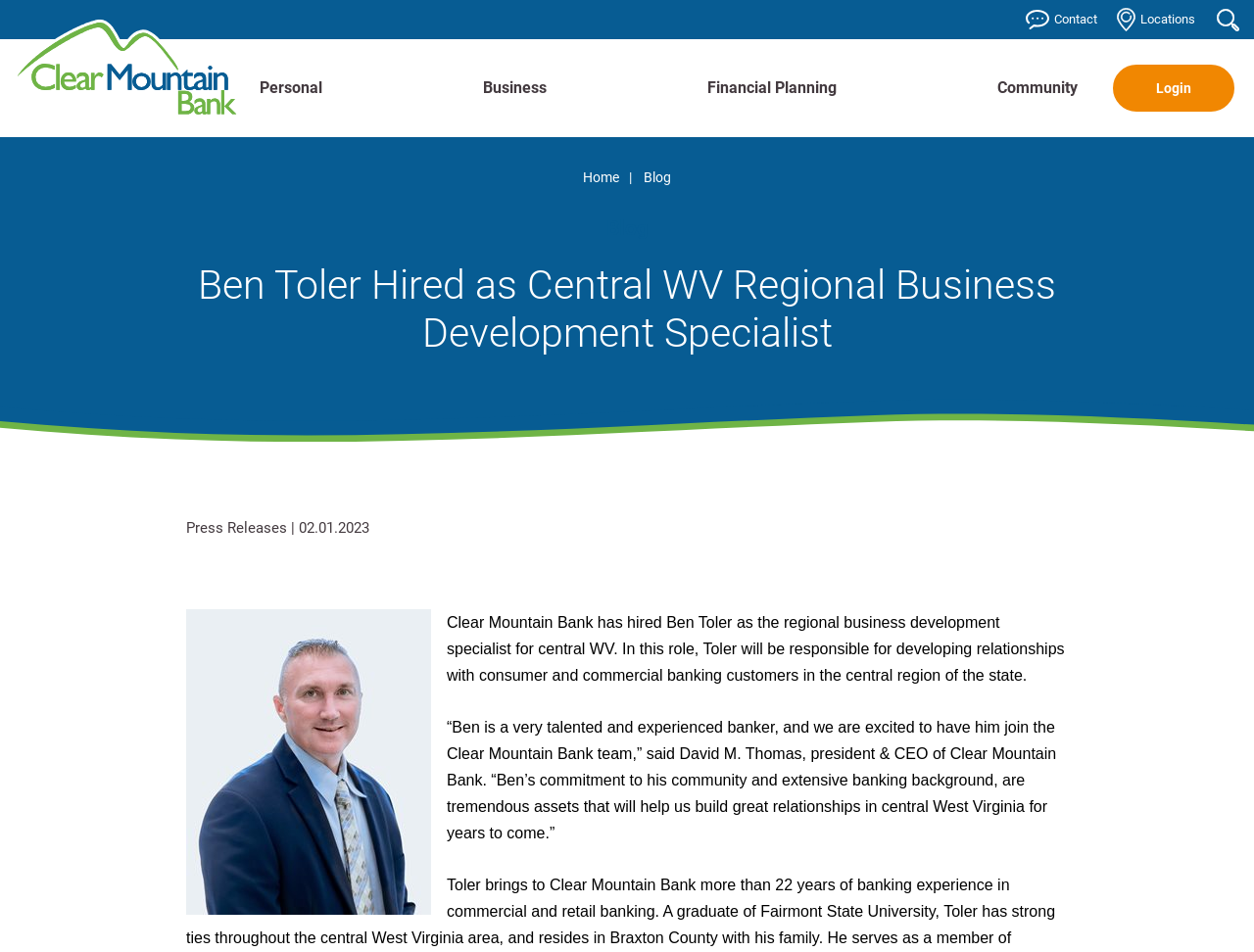Provide the bounding box coordinates of the area you need to click to execute the following instruction: "Click the Contact link".

[0.818, 0.008, 0.875, 0.034]